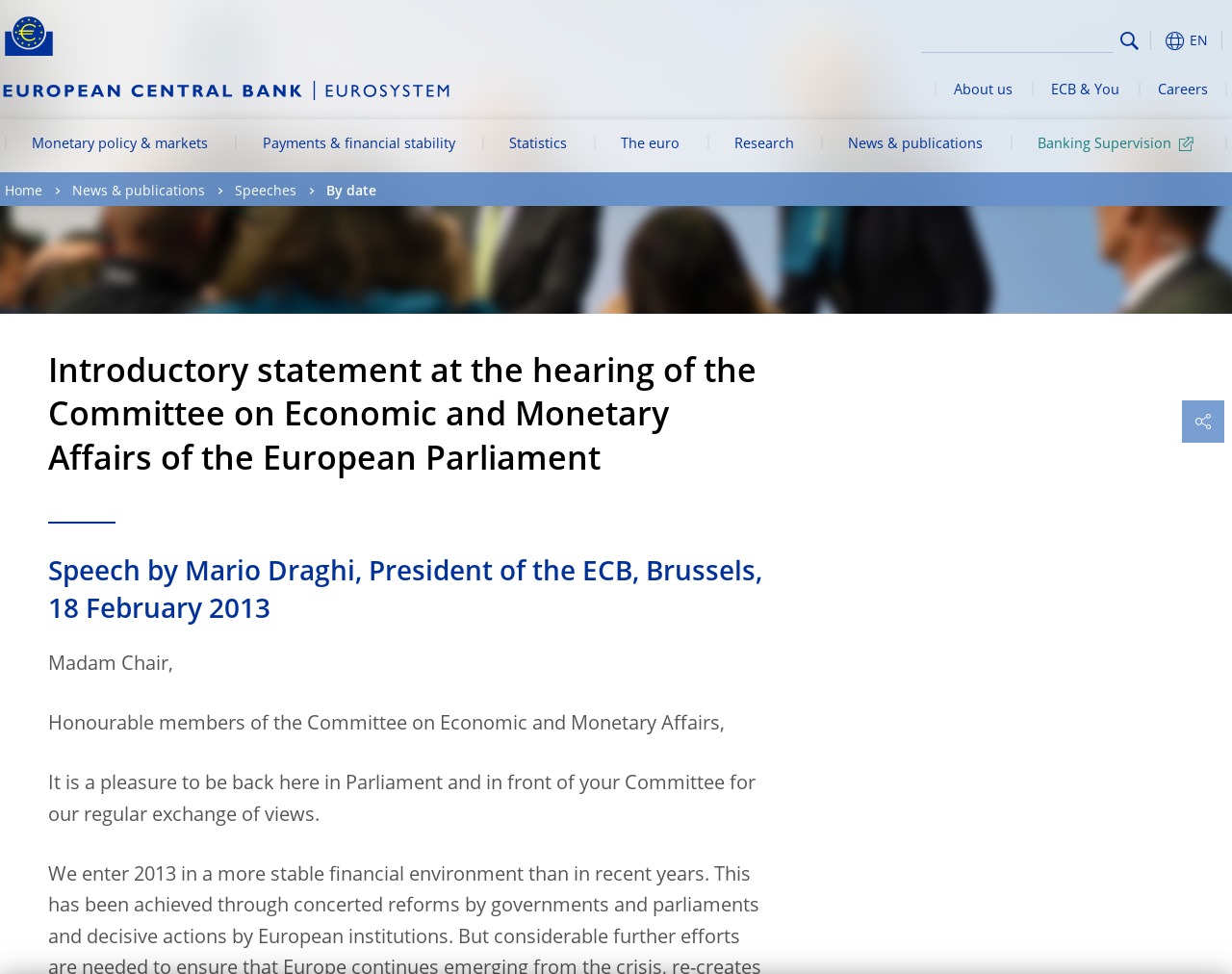Please determine the headline of the webpage and provide its content.

Introductory statement at the hearing of the Committee on Economic and Monetary Affairs of the European Parliament